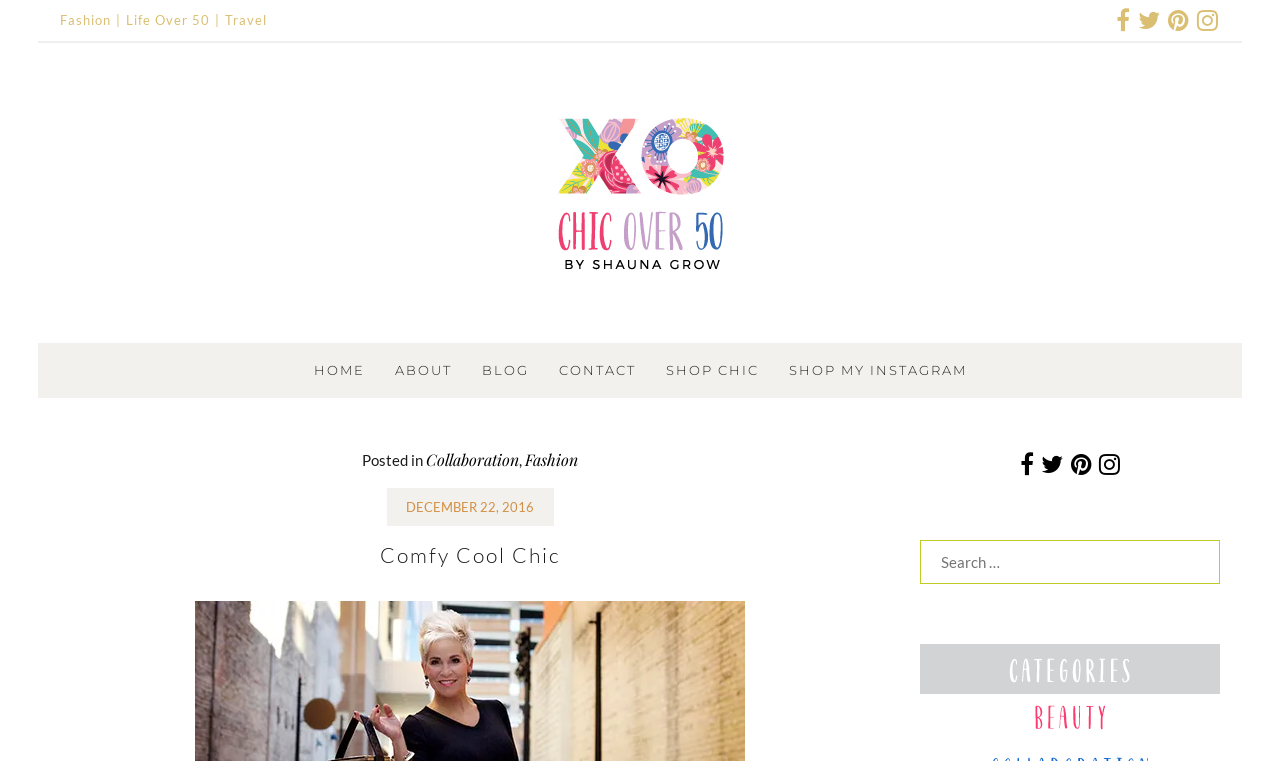Identify the bounding box coordinates of the section that should be clicked to achieve the task described: "Read the blog".

[0.364, 0.45, 0.425, 0.524]